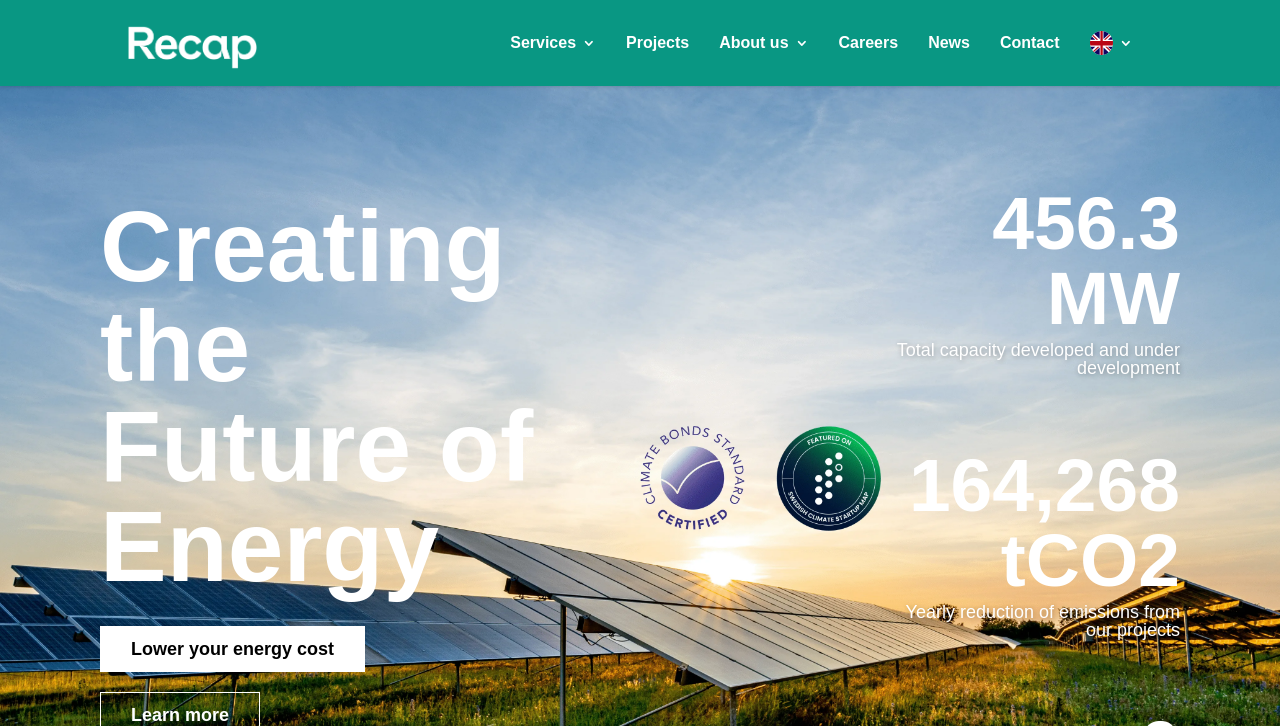Describe all the key features of the webpage in detail.

The webpage is about Recap Energy, a company that provides flexible and customized energy services to the Commercial & Industrial sector. At the top left of the page, there is a link with no text. Below it, there is a heading that reads "Creating the Future of Energy". 

On the top navigation bar, there are several links, including "Services", "Projects", "About us", "Careers", "News", "Contact", and "English" with a corresponding flag icon. These links are positioned from left to right.

In the main content area, there is a prominent link that reads "Lower your energy cost". Below it, there are three sections of text and numbers. The first section displays "456.3 MW" with a description "Total capacity developed and under development" positioned below it. The second section shows "164,268 tCO2" with a description "Yearly reduction of emissions from our projects" positioned below it. These sections are aligned vertically and positioned at the center of the page.

At the top right corner, there is another link with no text.